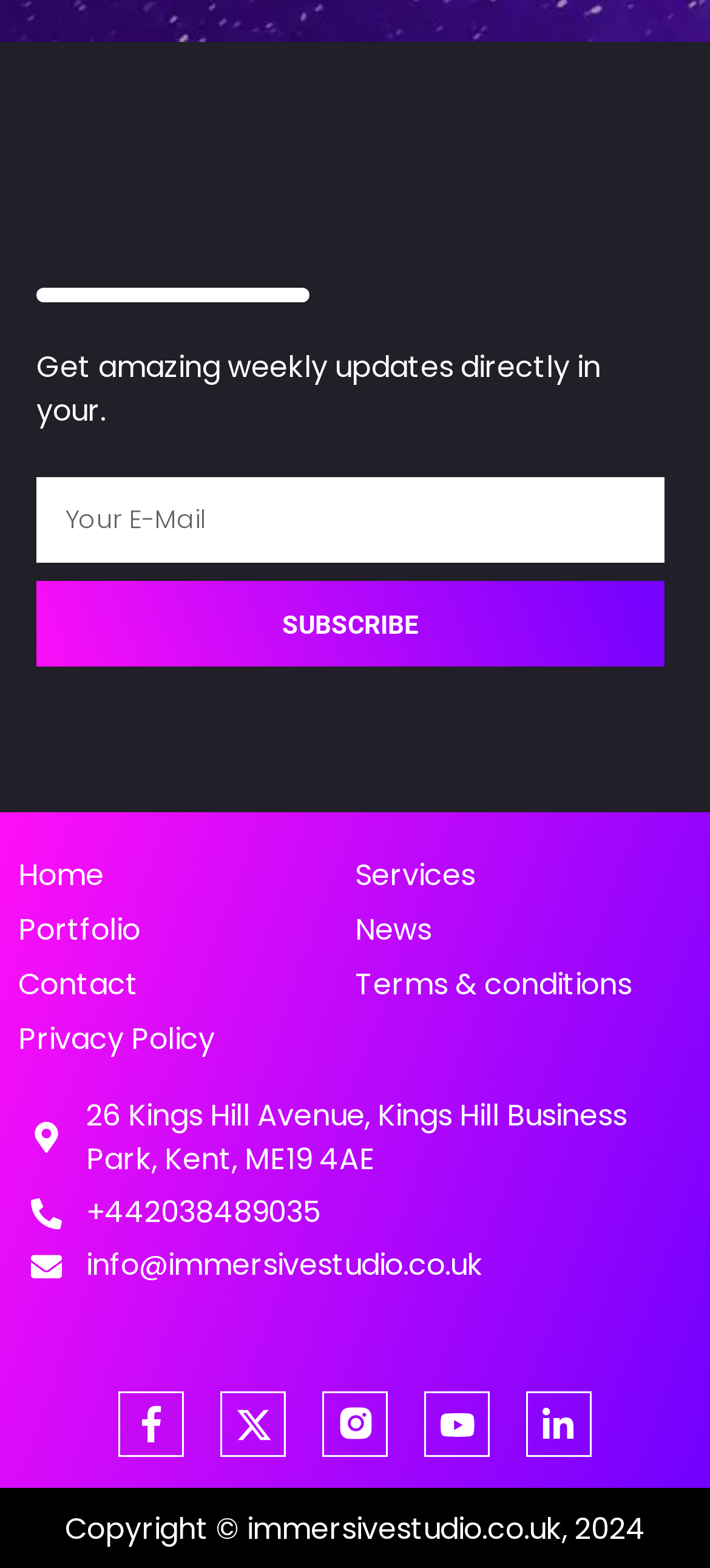Please answer the following question using a single word or phrase: 
What is the company's phone number?

+442038489035